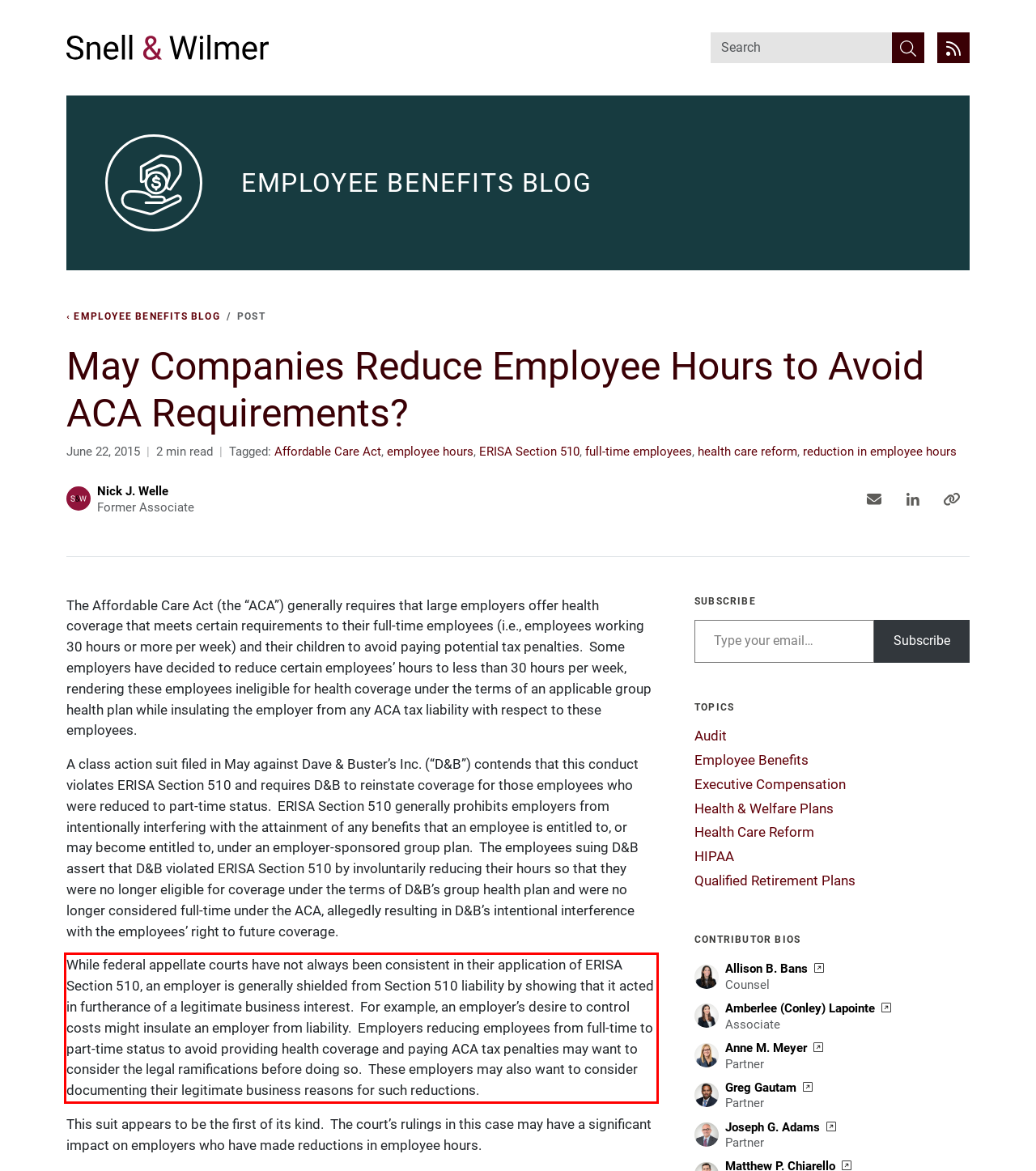Please identify and extract the text from the UI element that is surrounded by a red bounding box in the provided webpage screenshot.

While federal appellate courts have not always been consistent in their application of ERISA Section 510, an employer is generally shielded from Section 510 liability by showing that it acted in furtherance of a legitimate business interest. For example, an employer’s desire to control costs might insulate an employer from liability. Employers reducing employees from full-time to part-time status to avoid providing health coverage and paying ACA tax penalties may want to consider the legal ramifications before doing so. These employers may also want to consider documenting their legitimate business reasons for such reductions.